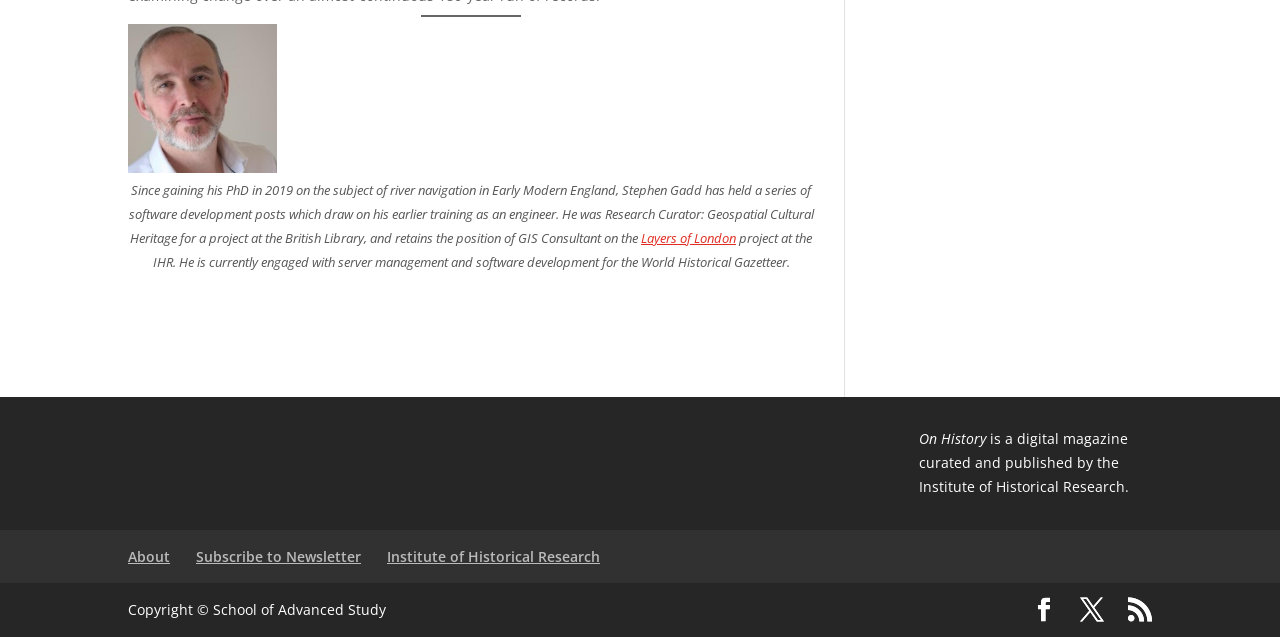Pinpoint the bounding box coordinates of the element that must be clicked to accomplish the following instruction: "Visit the Layers of London project". The coordinates should be in the format of four float numbers between 0 and 1, i.e., [left, top, right, bottom].

[0.501, 0.36, 0.575, 0.388]